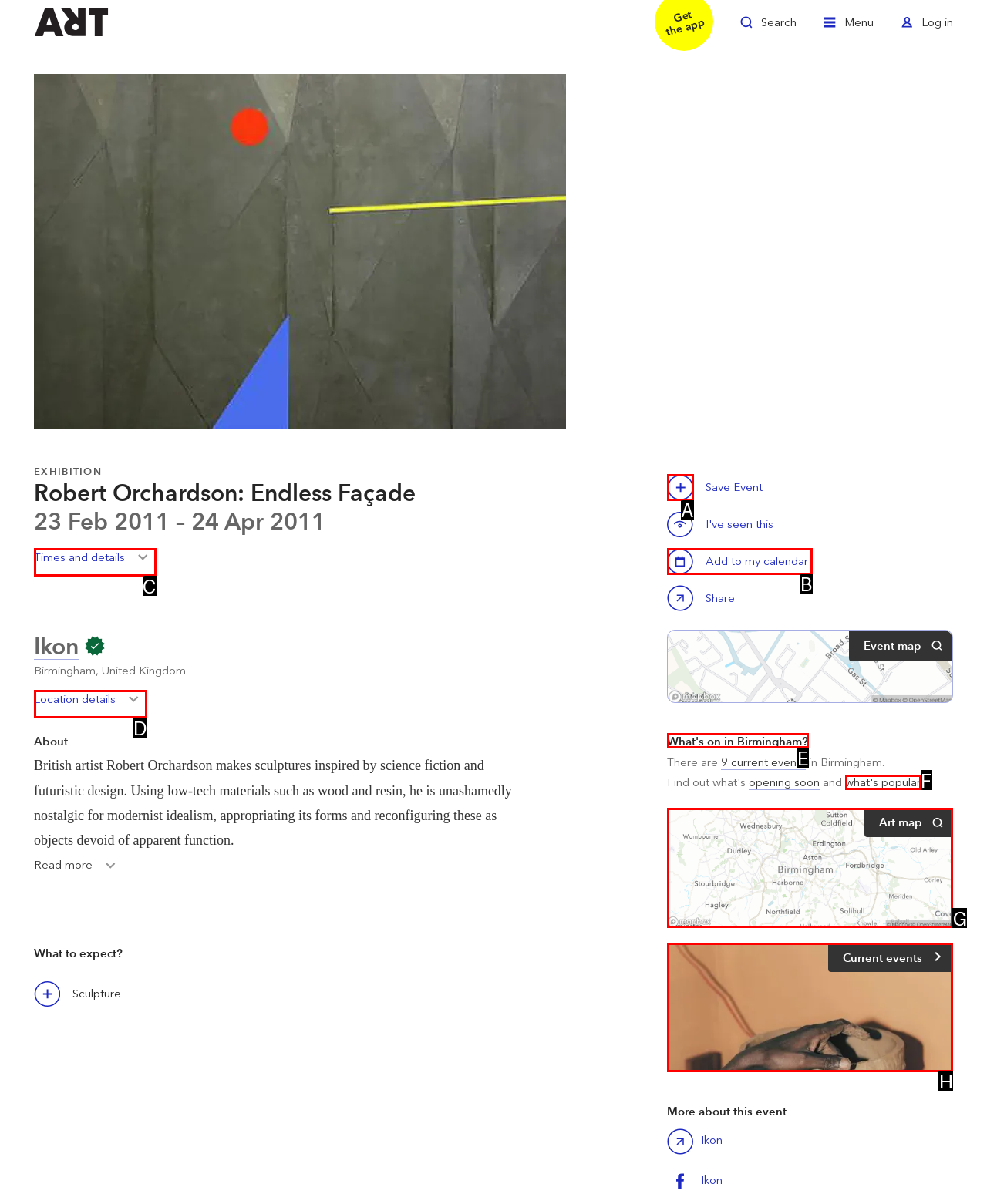Identify the HTML element that corresponds to the description: Phone: (206) 623-1604 Provide the letter of the correct option directly.

None